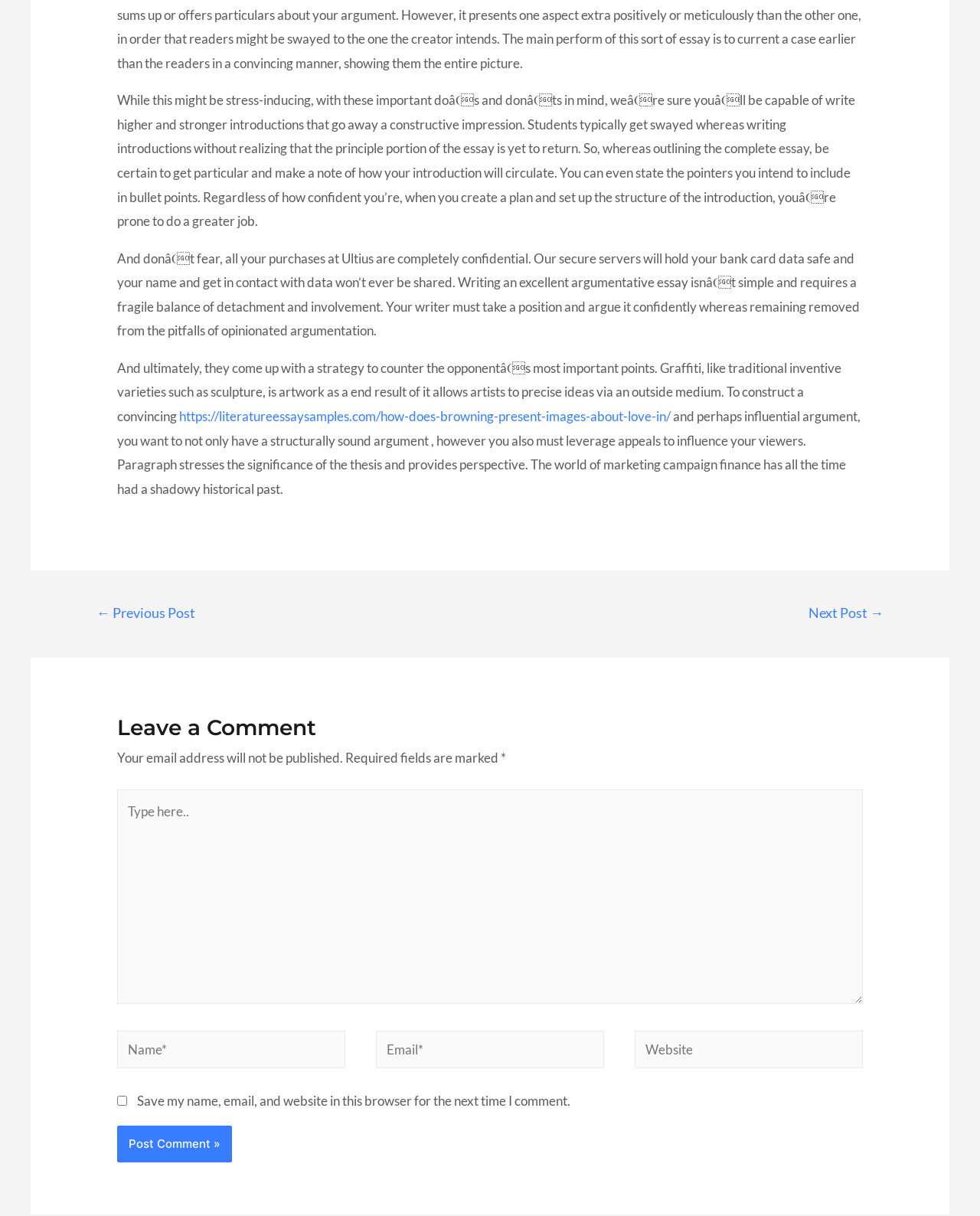What is the purpose of the 'Save my name, email, and website' checkbox?
From the details in the image, provide a complete and detailed answer to the question.

The checkbox allows users to save their name, email, and website information for future comments, so they do not have to re-enter this information every time they want to leave a comment on the webpage.